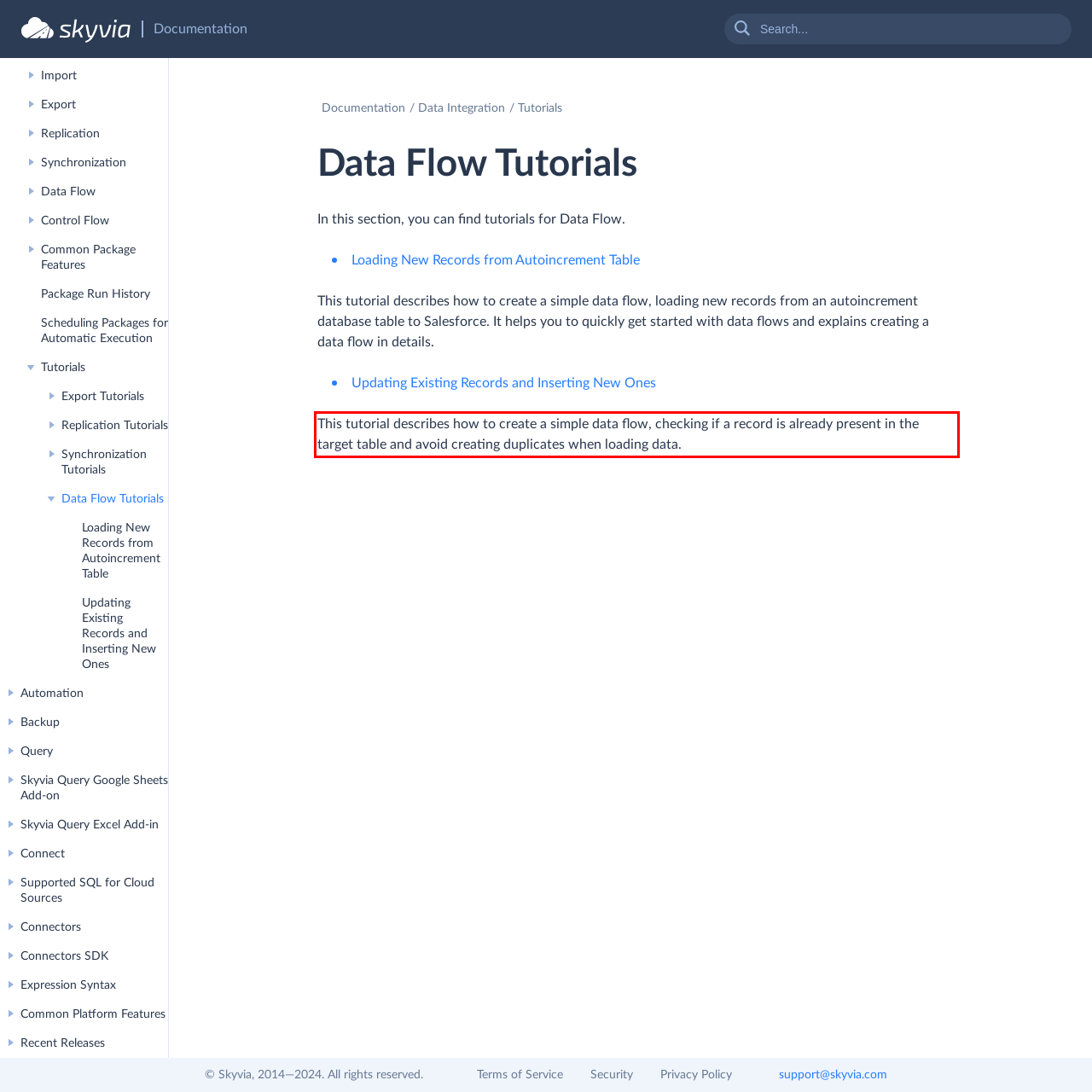Locate the red bounding box in the provided webpage screenshot and use OCR to determine the text content inside it.

This tutorial describes how to create a simple data flow, checking if a record is already present in the target table and avoid creating duplicates when loading data.